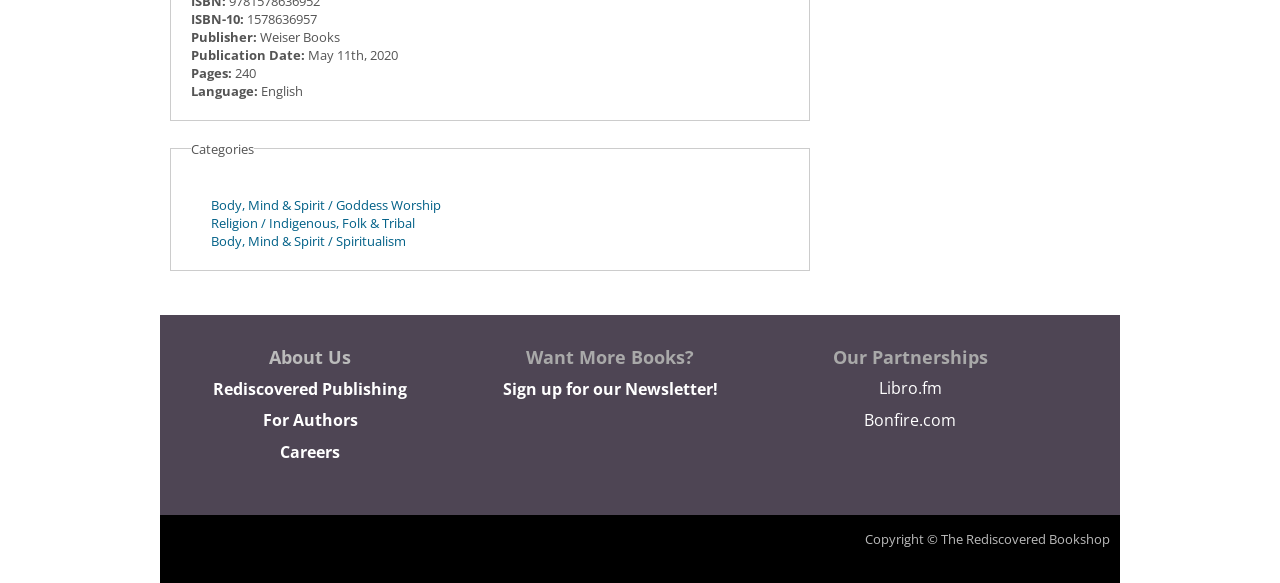Predict the bounding box coordinates of the area that should be clicked to accomplish the following instruction: "Explore Libro.fm partnership". The bounding box coordinates should consist of four float numbers between 0 and 1, i.e., [left, top, right, bottom].

[0.686, 0.646, 0.736, 0.684]